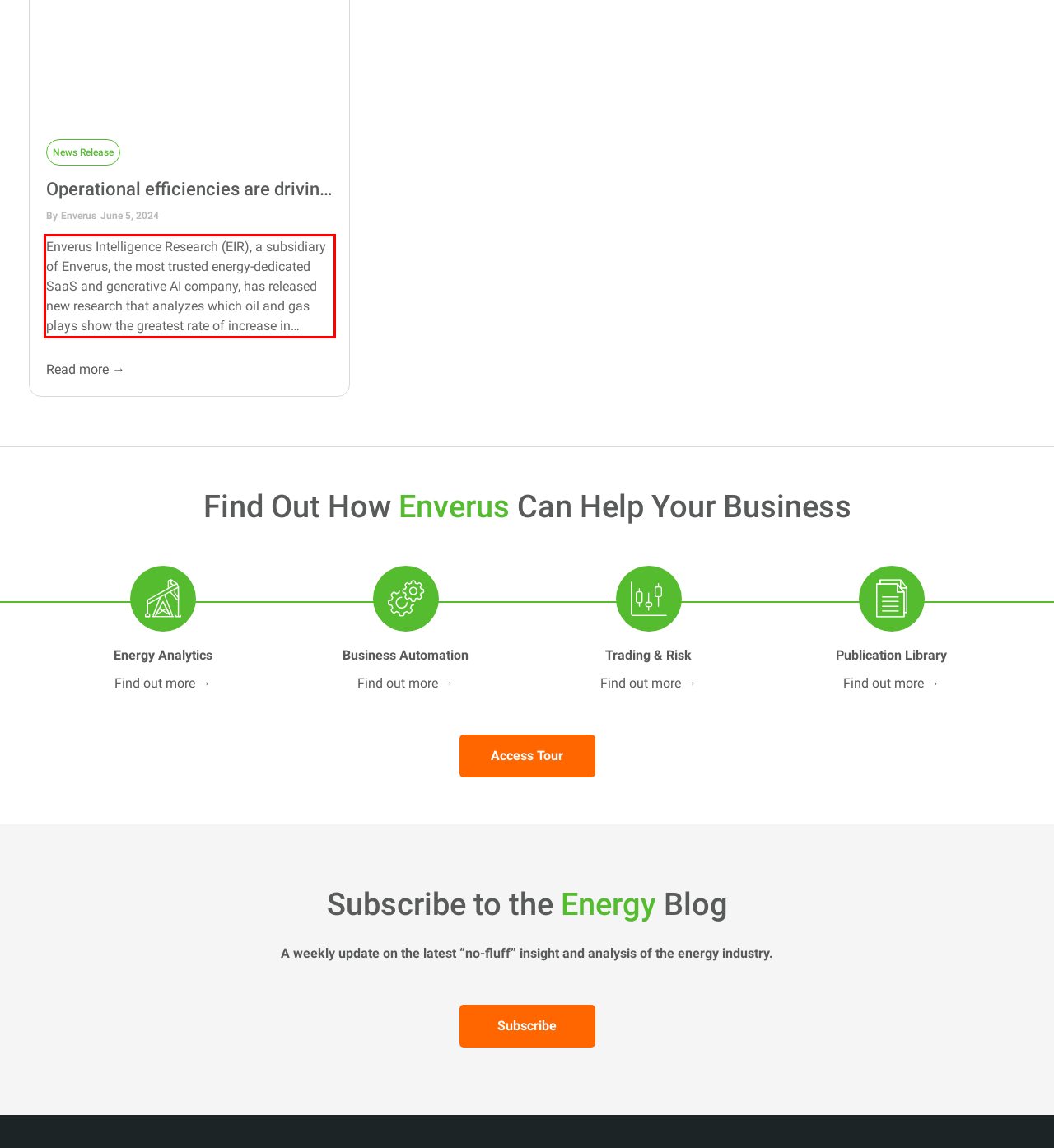Look at the provided screenshot of the webpage and perform OCR on the text within the red bounding box.

Enverus Intelligence Research (EIR), a subsidiary of Enverus, the most trusted energy-dedicated SaaS and generative AI company, has released new research that analyzes which oil and gas plays show the greatest rate of increase in drilling speeds and whether well...